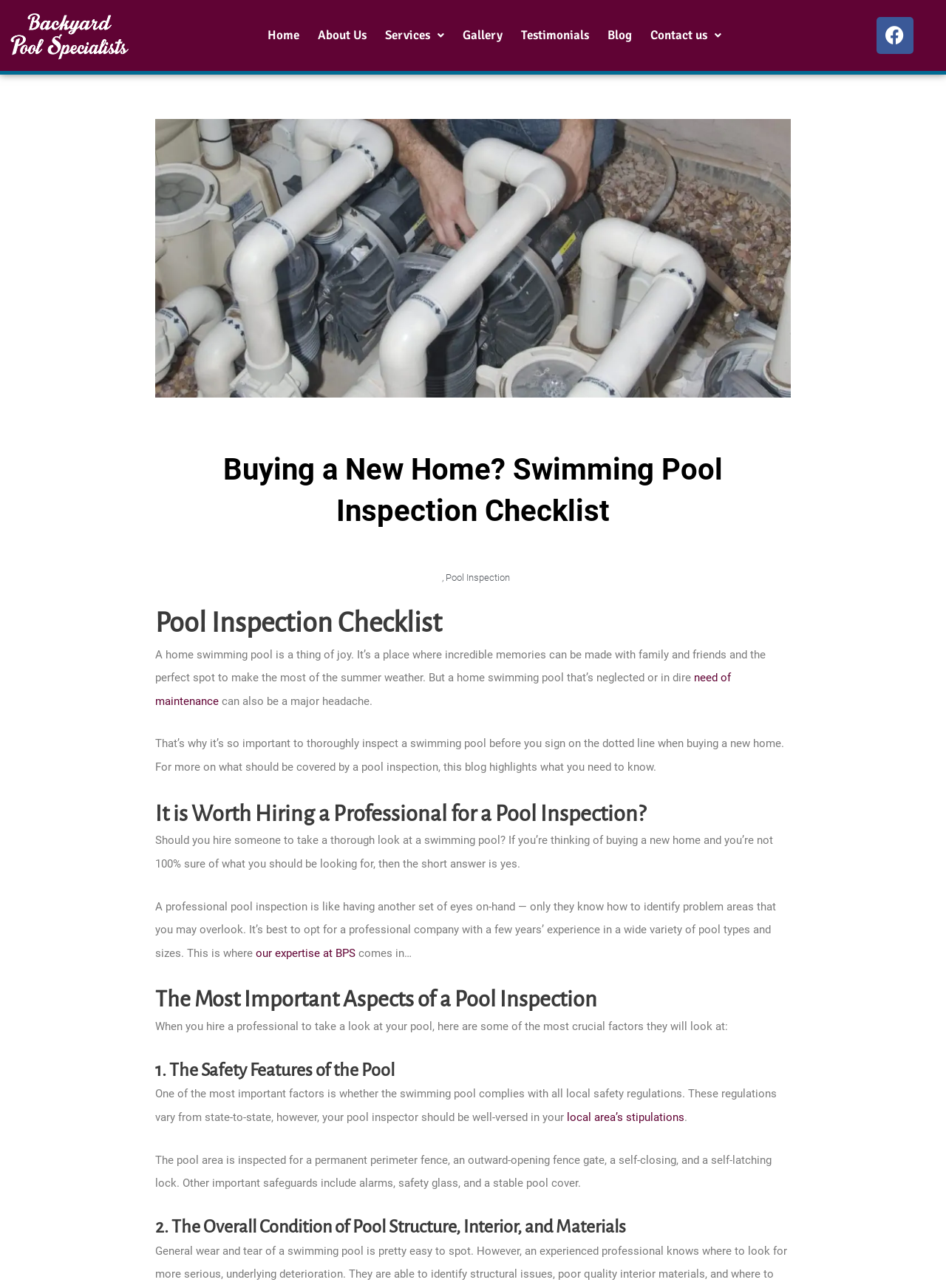Please determine the bounding box coordinates for the element that should be clicked to follow these instructions: "Learn more about 'need of maintenance'".

[0.164, 0.521, 0.773, 0.549]